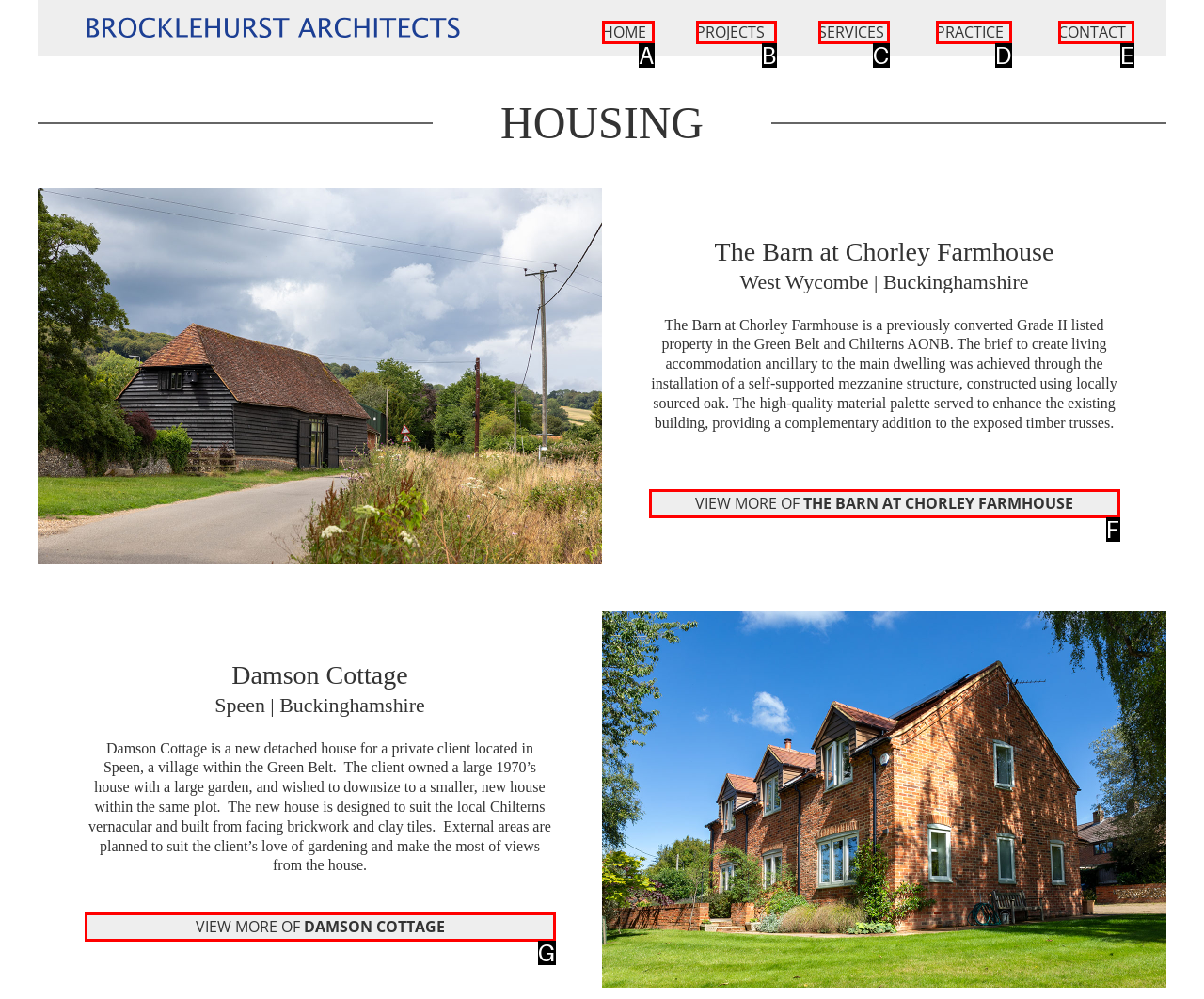Find the option that fits the given description: HOME
Answer with the letter representing the correct choice directly.

A